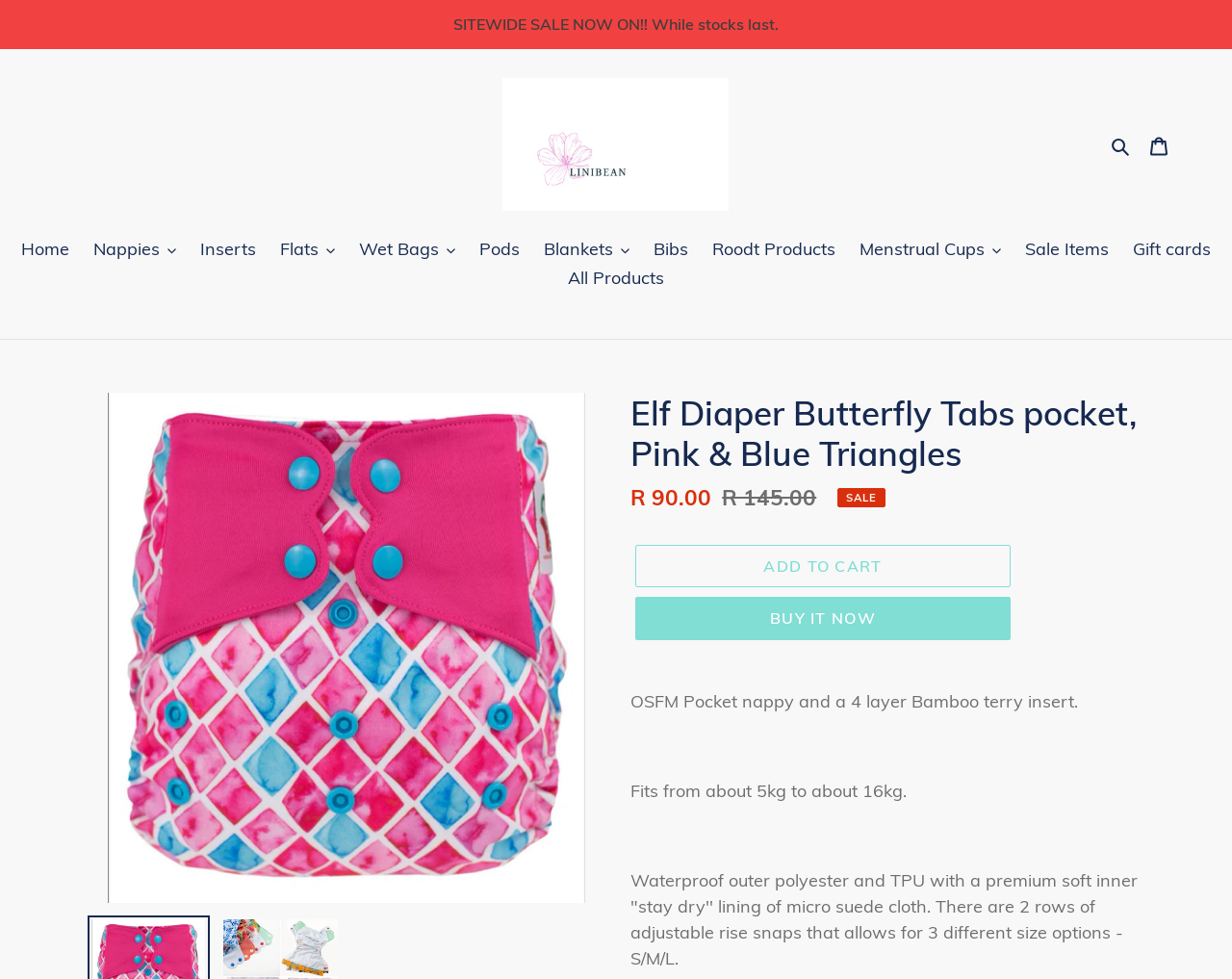Pinpoint the bounding box coordinates of the clickable element to carry out the following instruction: "Click the 'Search' button."

[0.897, 0.133, 0.924, 0.162]